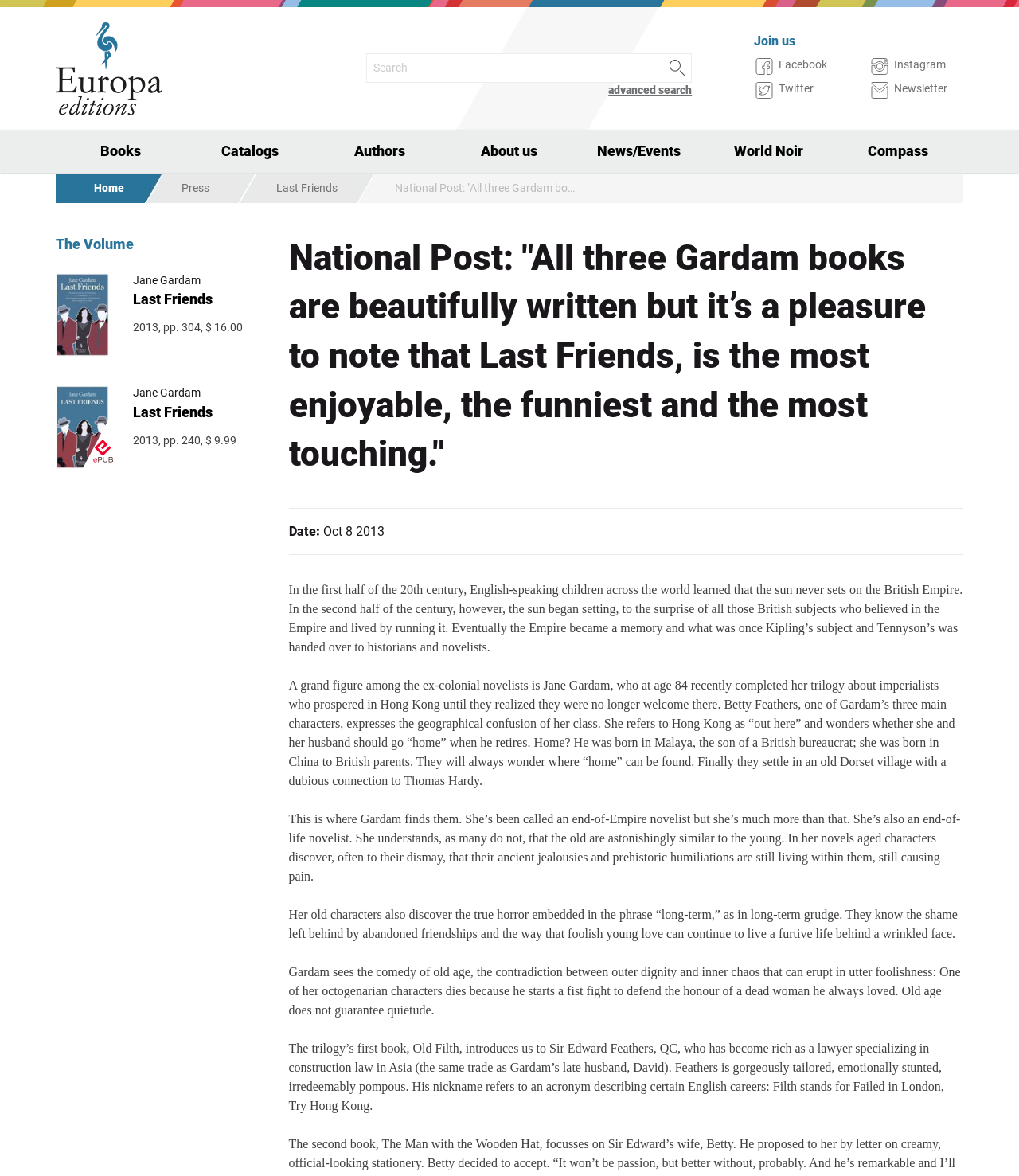Highlight the bounding box of the UI element that corresponds to this description: "Read More »".

None